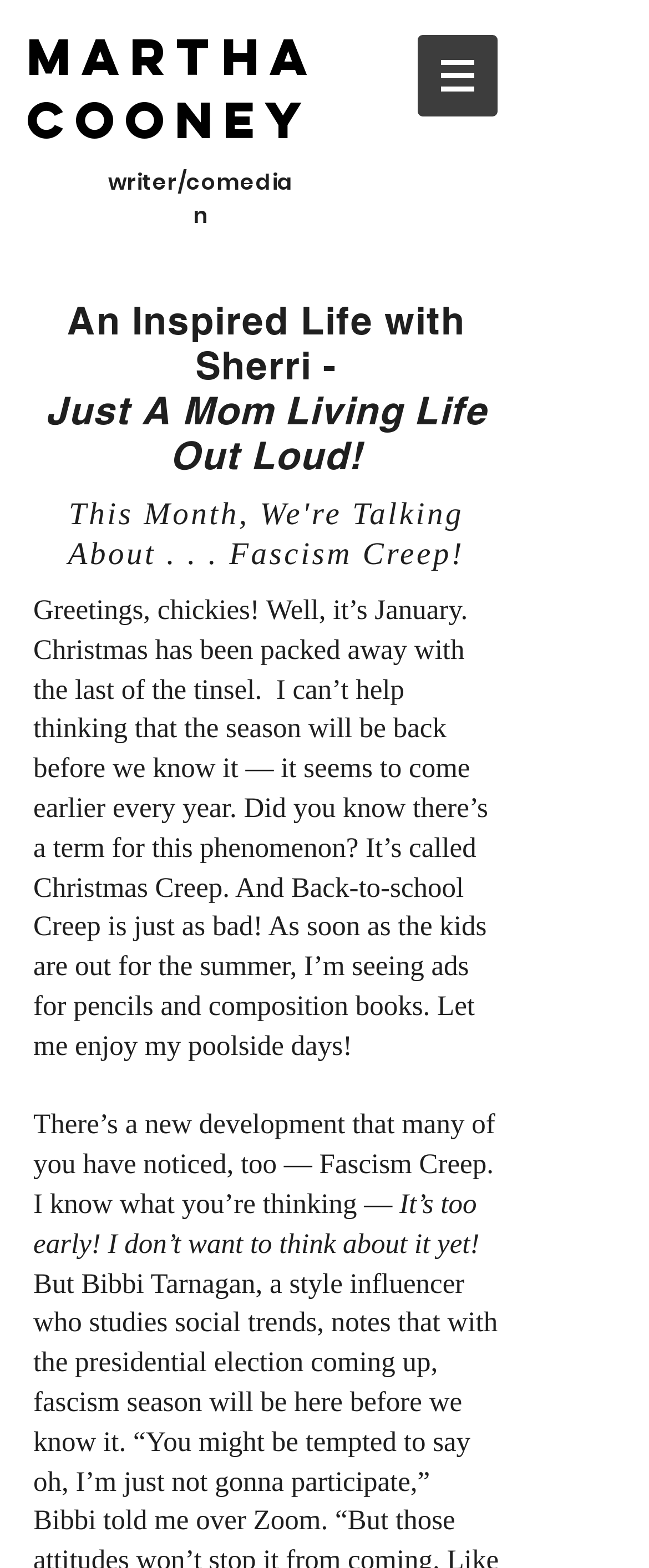Provide a brief response to the question below using a single word or phrase: 
What is the topic of discussion this month?

Fascism Creep